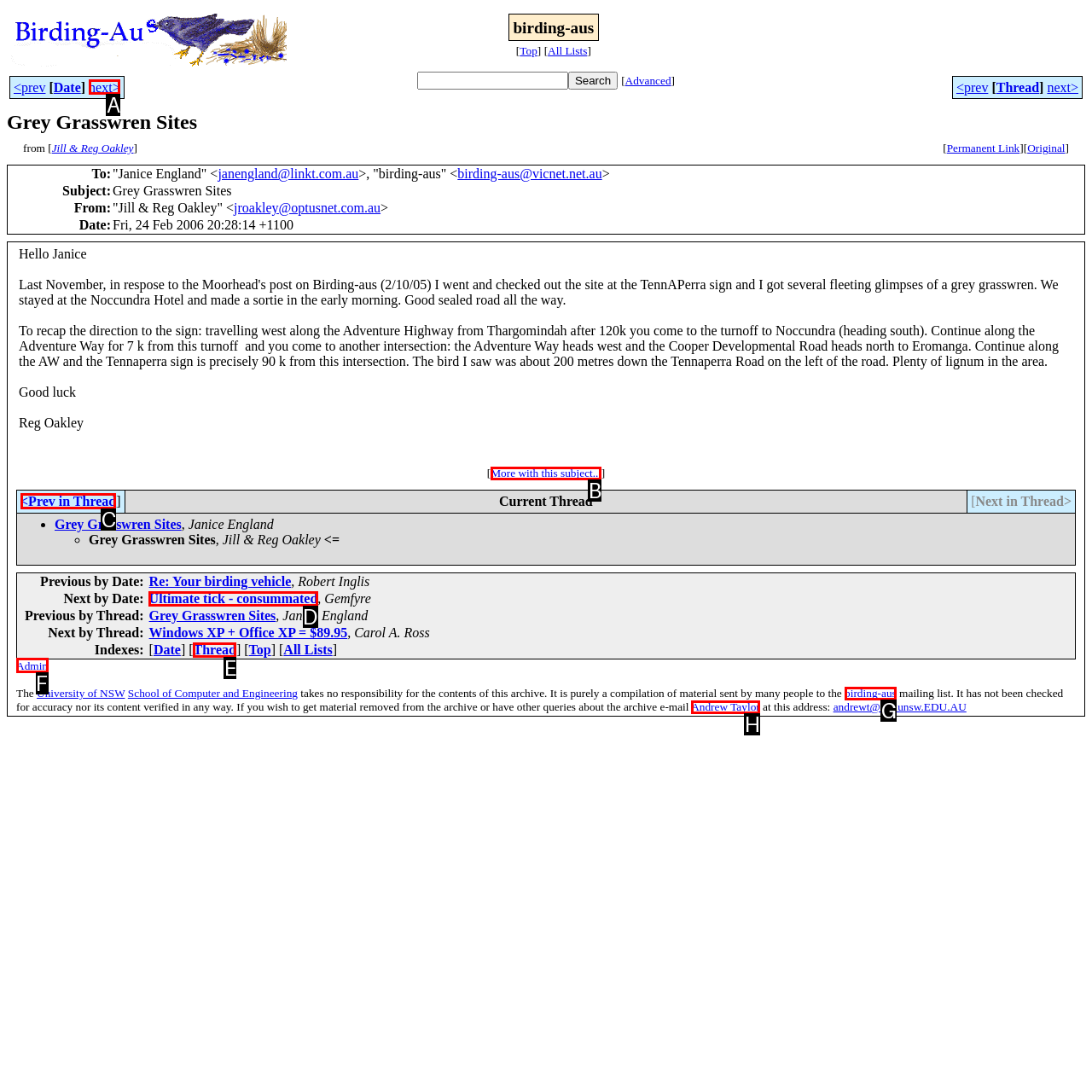Identify the letter of the UI element you should interact with to perform the task: Go to the previous thread
Reply with the appropriate letter of the option.

C